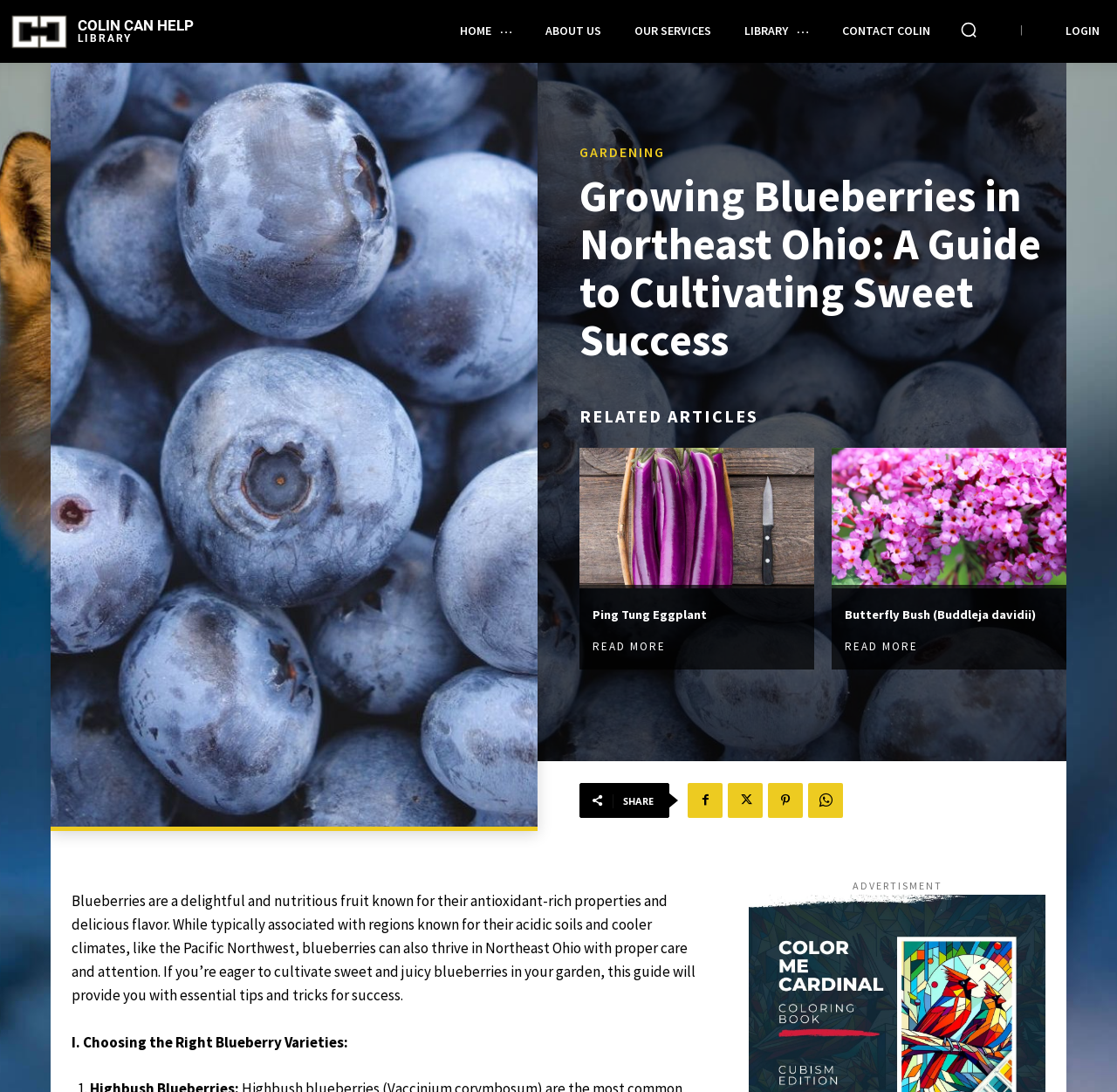Determine the bounding box coordinates of the clickable element necessary to fulfill the instruction: "Visit the CONTACT COLIN page". Provide the coordinates as four float numbers within the 0 to 1 range, i.e., [left, top, right, bottom].

[0.743, 0.008, 0.844, 0.049]